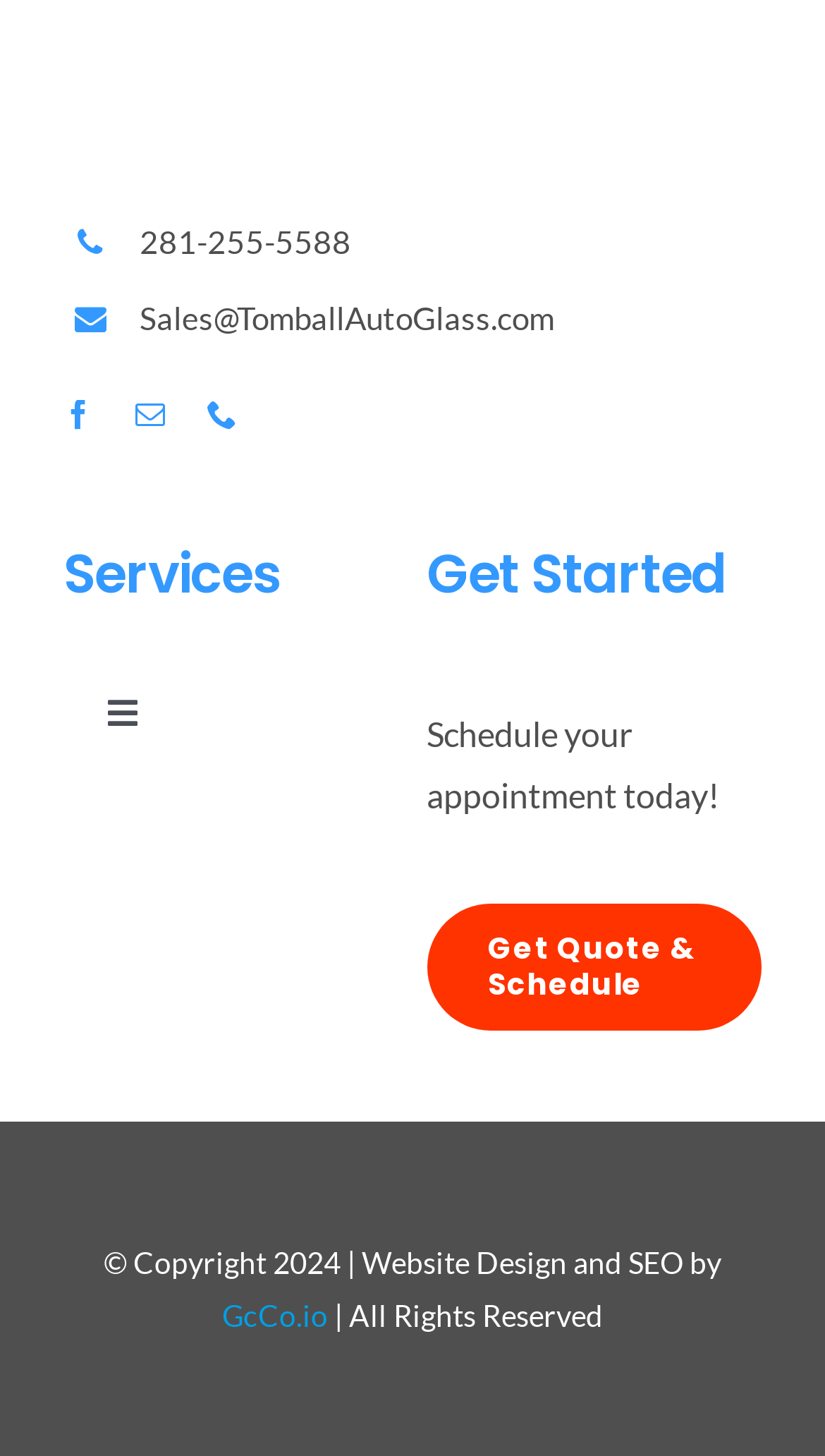Identify the bounding box coordinates for the element you need to click to achieve the following task: "View Windshield Replacement services". The coordinates must be four float values ranging from 0 to 1, formatted as [left, top, right, bottom].

[0.0, 0.519, 1.0, 0.613]